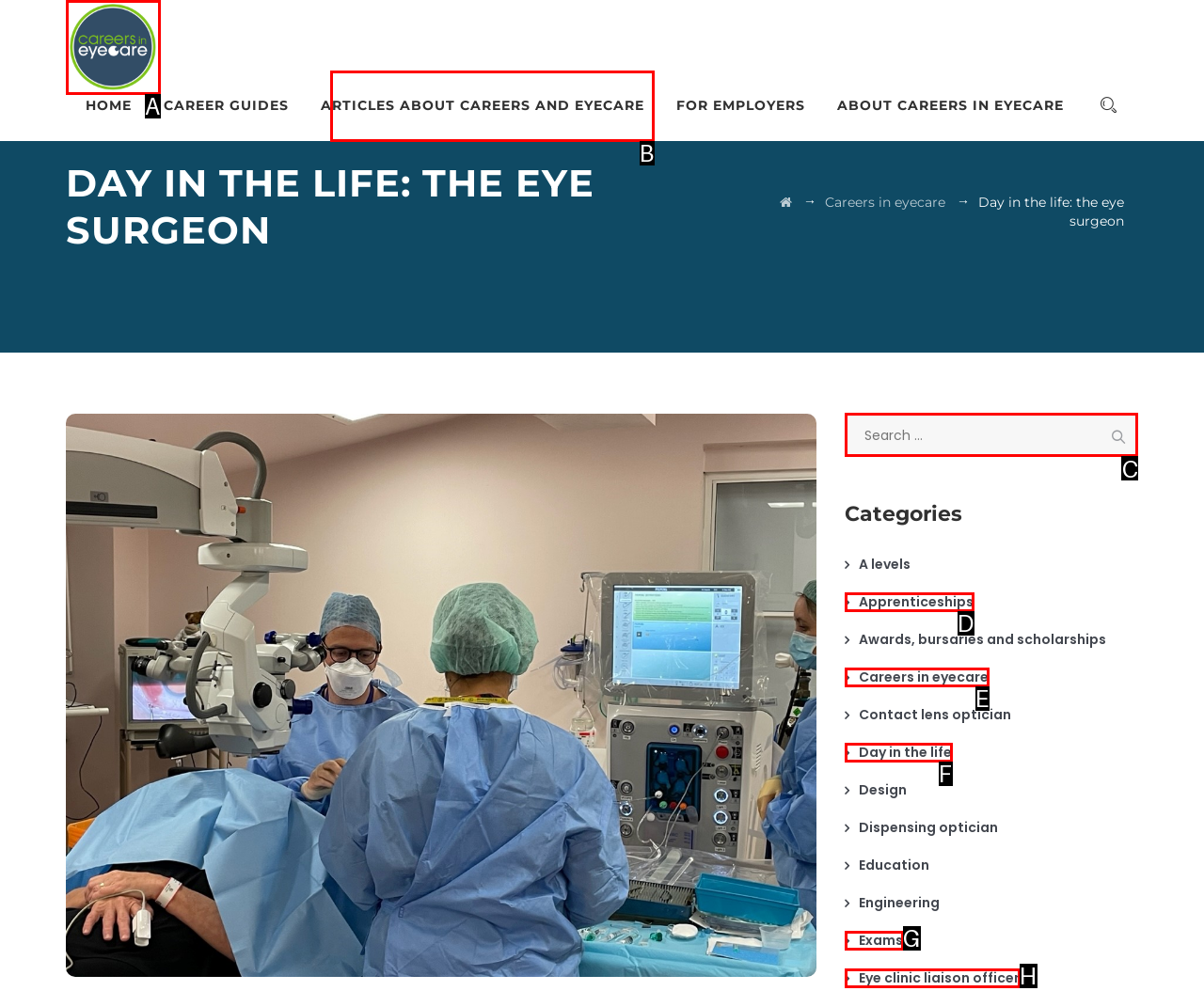Identify the HTML element you need to click to achieve the task: Search for something. Respond with the corresponding letter of the option.

C